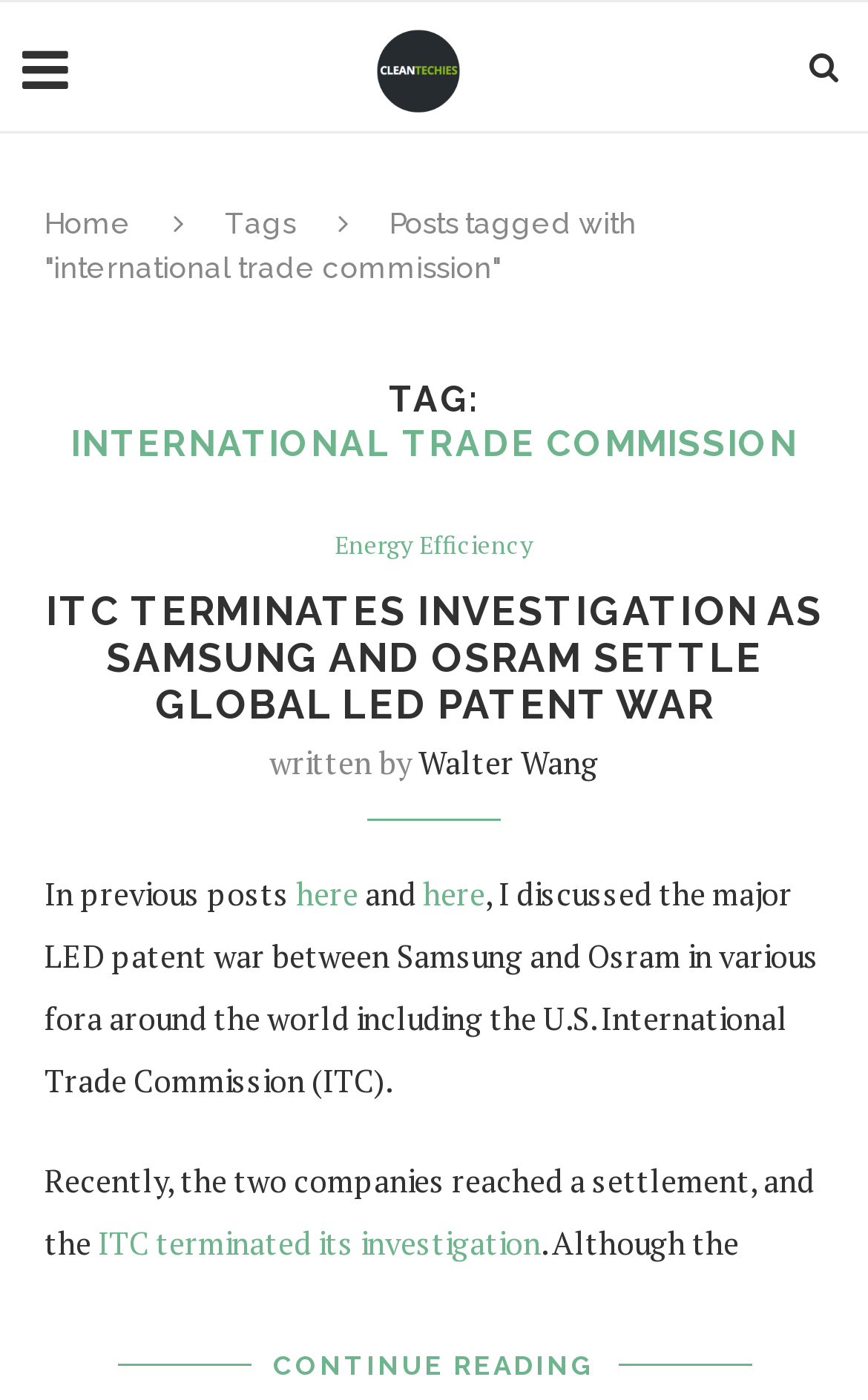Who wrote the post?
Look at the image and respond with a single word or a short phrase.

Walter Wang